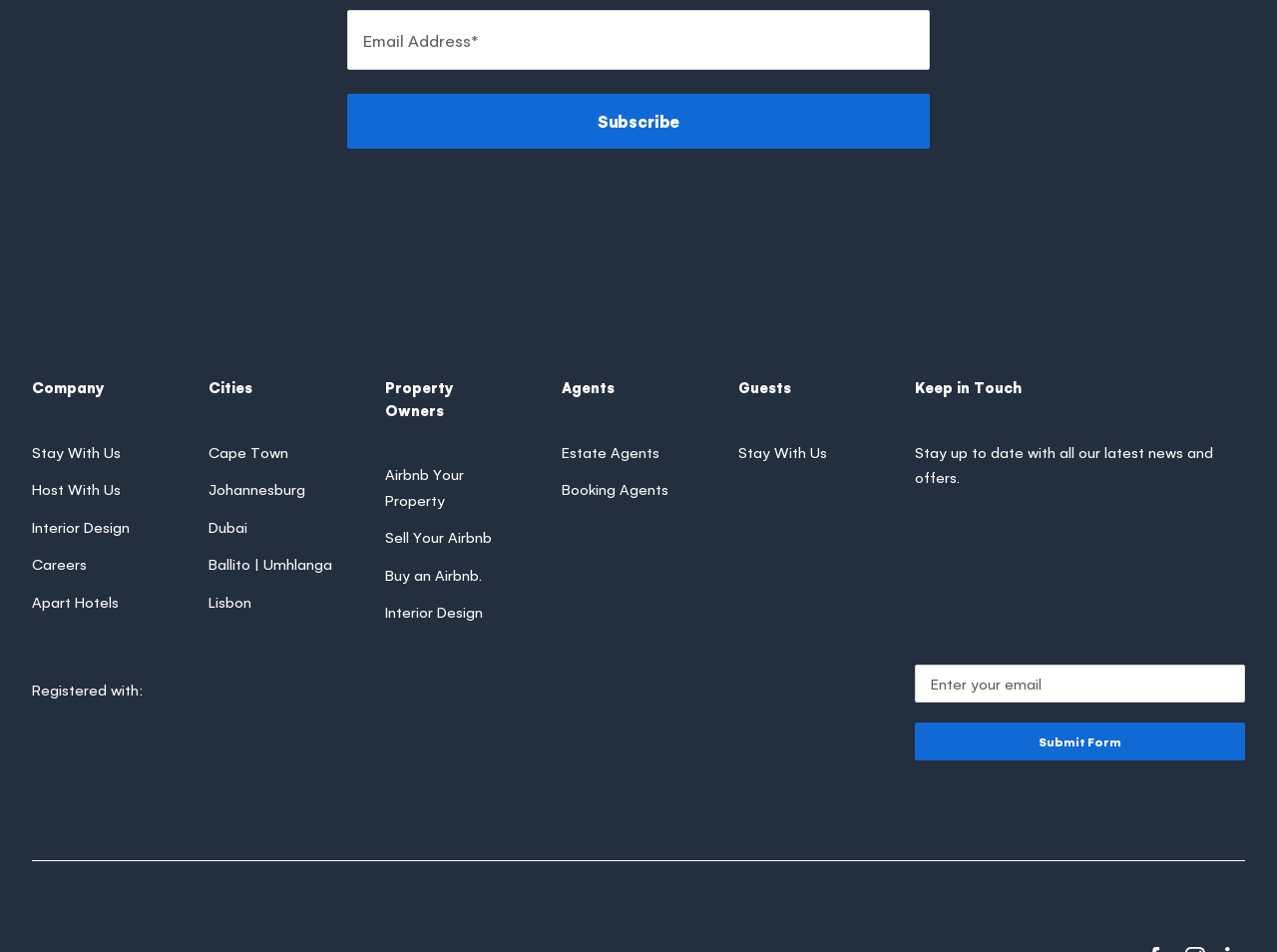Could you determine the bounding box coordinates of the clickable element to complete the instruction: "Search for apartments in Cape Town"? Provide the coordinates as four float numbers between 0 and 1, i.e., [left, top, right, bottom].

[0.163, 0.423, 0.264, 0.449]